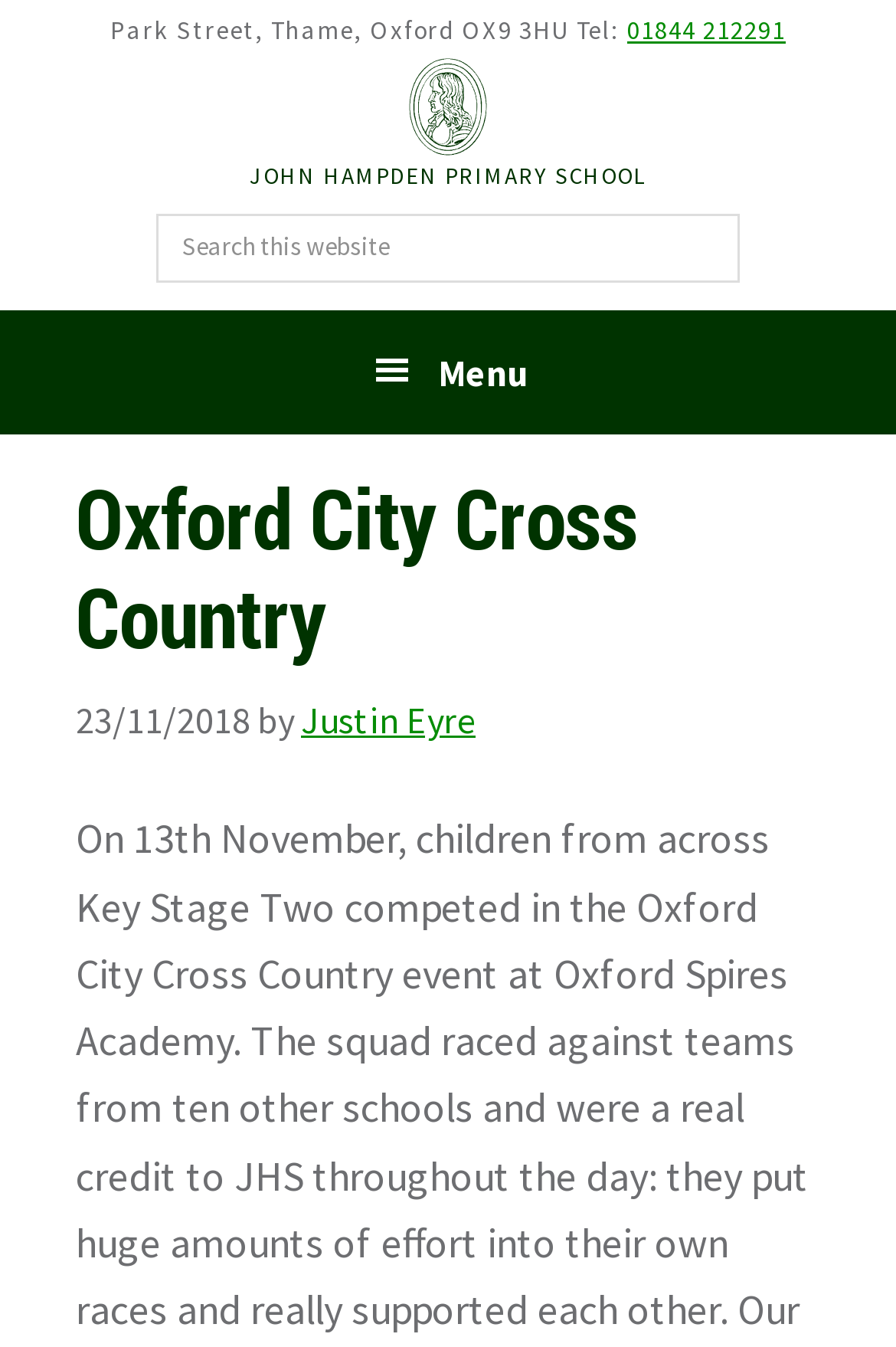Provide the bounding box coordinates of the HTML element described as: "JOHN HAMPDEN PRIMARY SCHOOL". The bounding box coordinates should be four float numbers between 0 and 1, i.e., [left, top, right, bottom].

[0.115, 0.118, 0.885, 0.145]